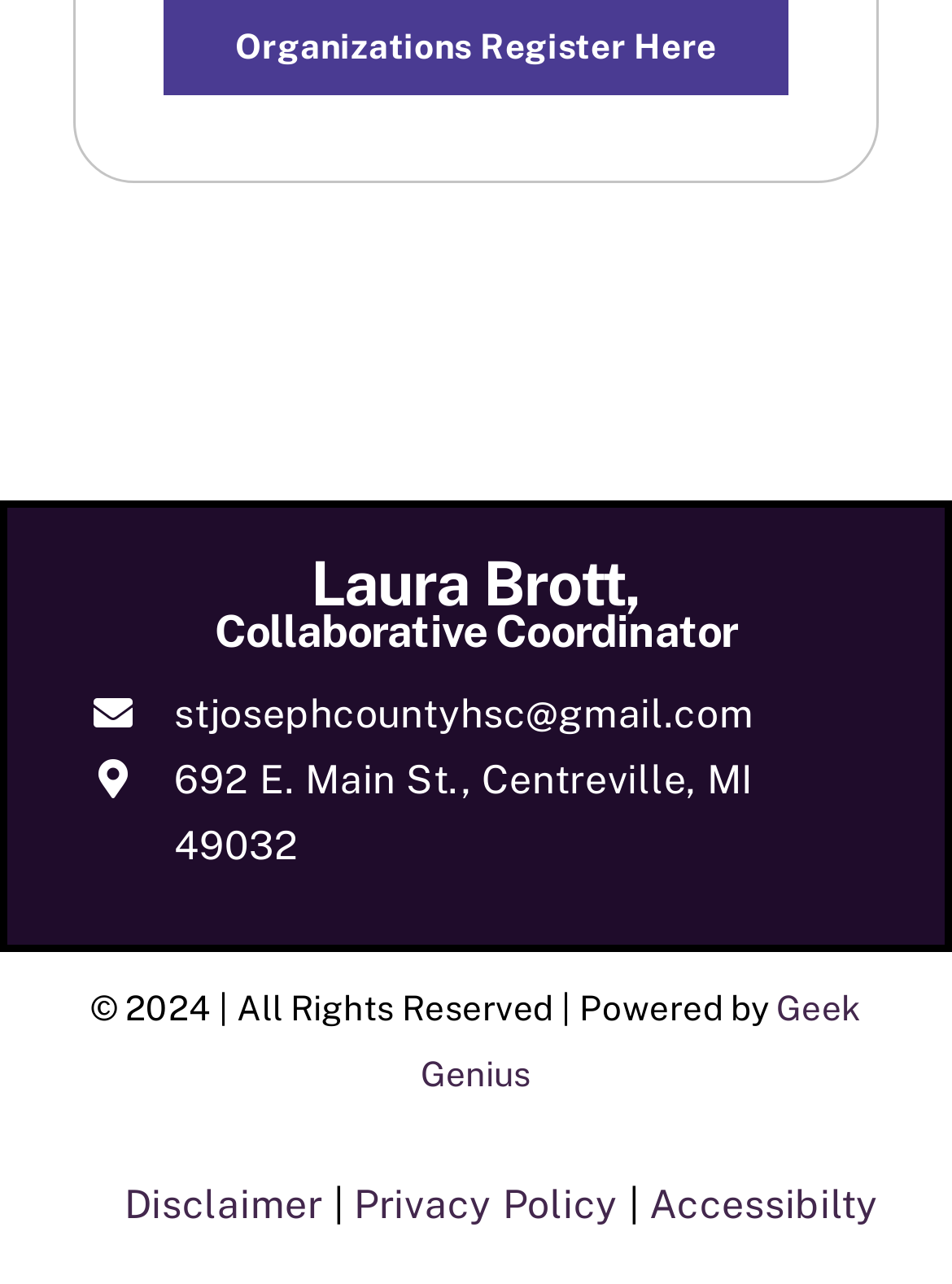Please examine the image and answer the question with a detailed explanation:
What is the address mentioned on the webpage?

The address is found in the link element with the text '692 E. Main St., Centreville, MI 49032' located at the top section of the webpage, with bounding box coordinates [0.183, 0.589, 0.793, 0.677].